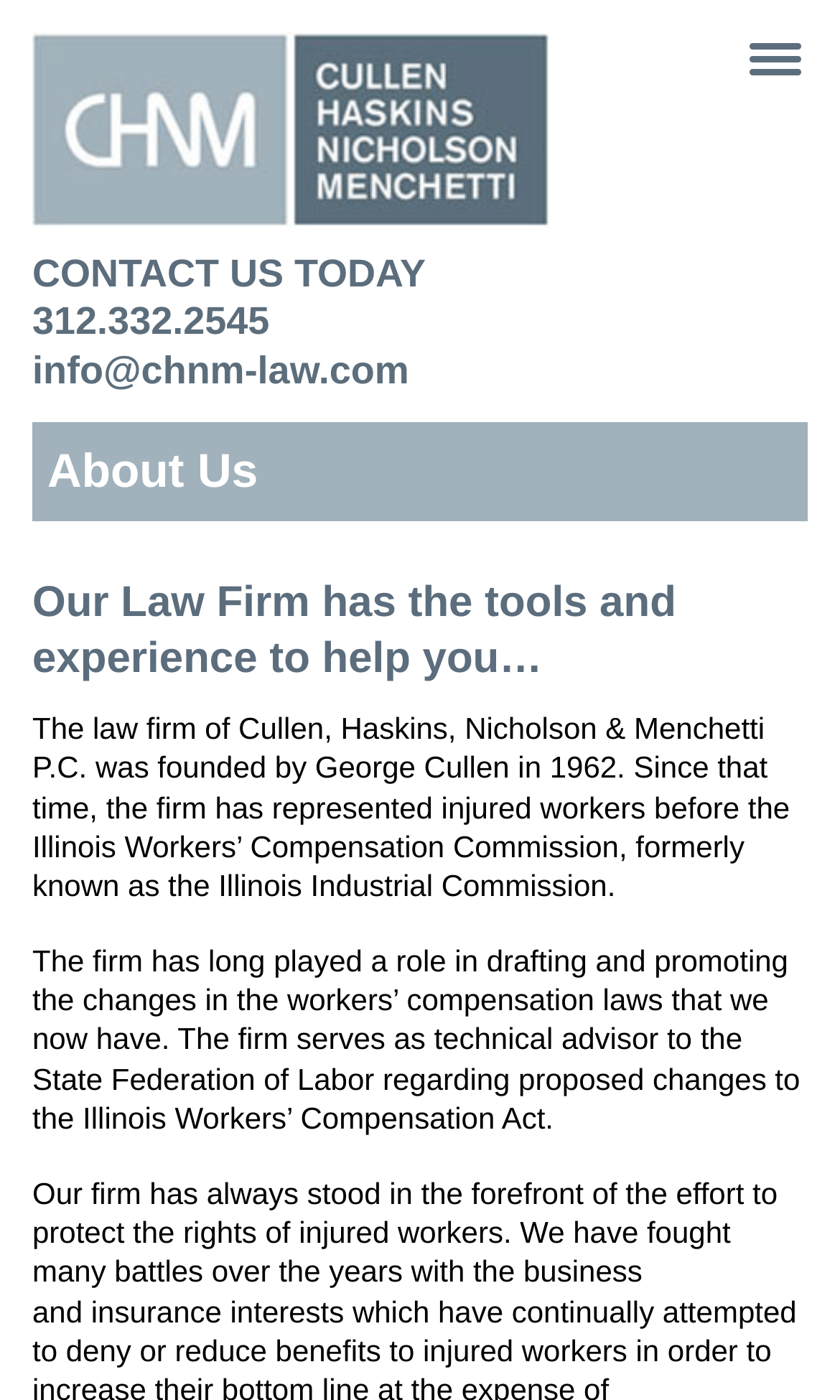What is the name of the founder of the law firm?
Refer to the image and give a detailed answer to the query.

I found the founder's name by reading the static text that describes the history of the law firm, which is located below the heading 'Our Law Firm has the tools and experience to help you…'.